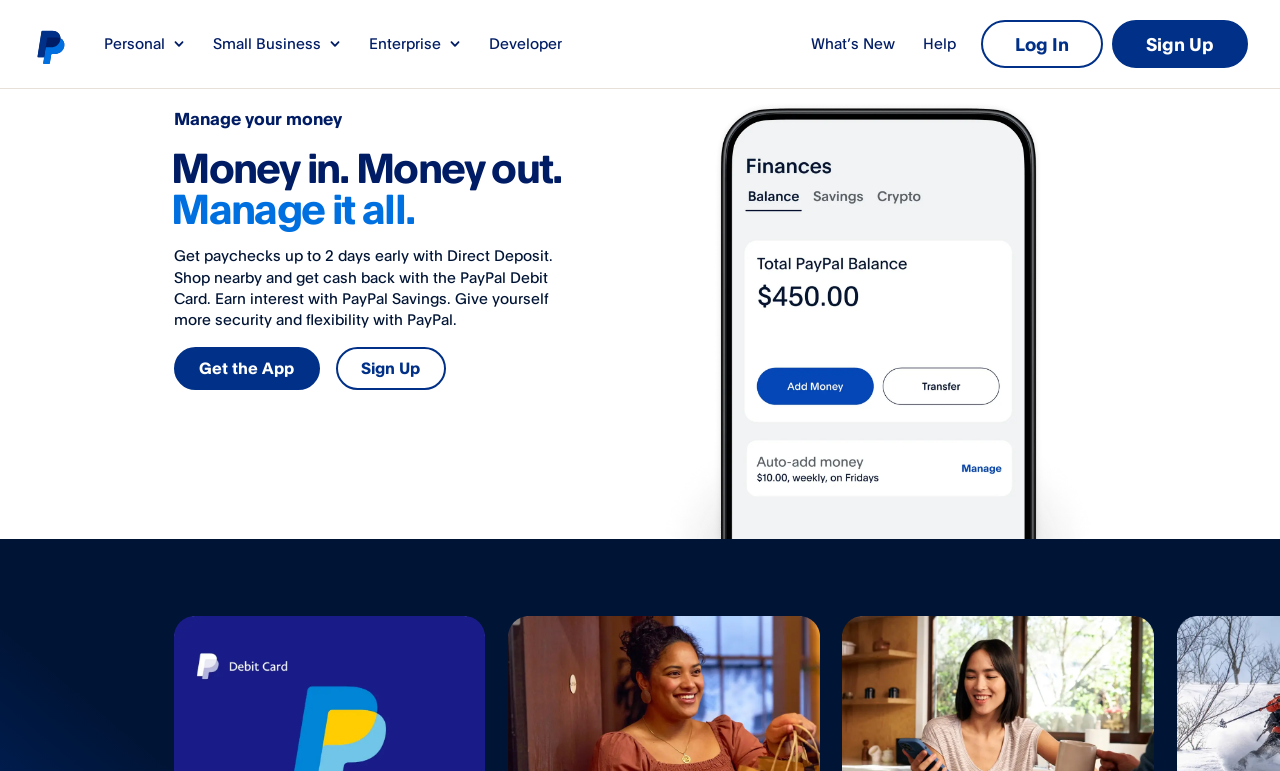Please locate and generate the primary heading on this webpage.

Manage your money